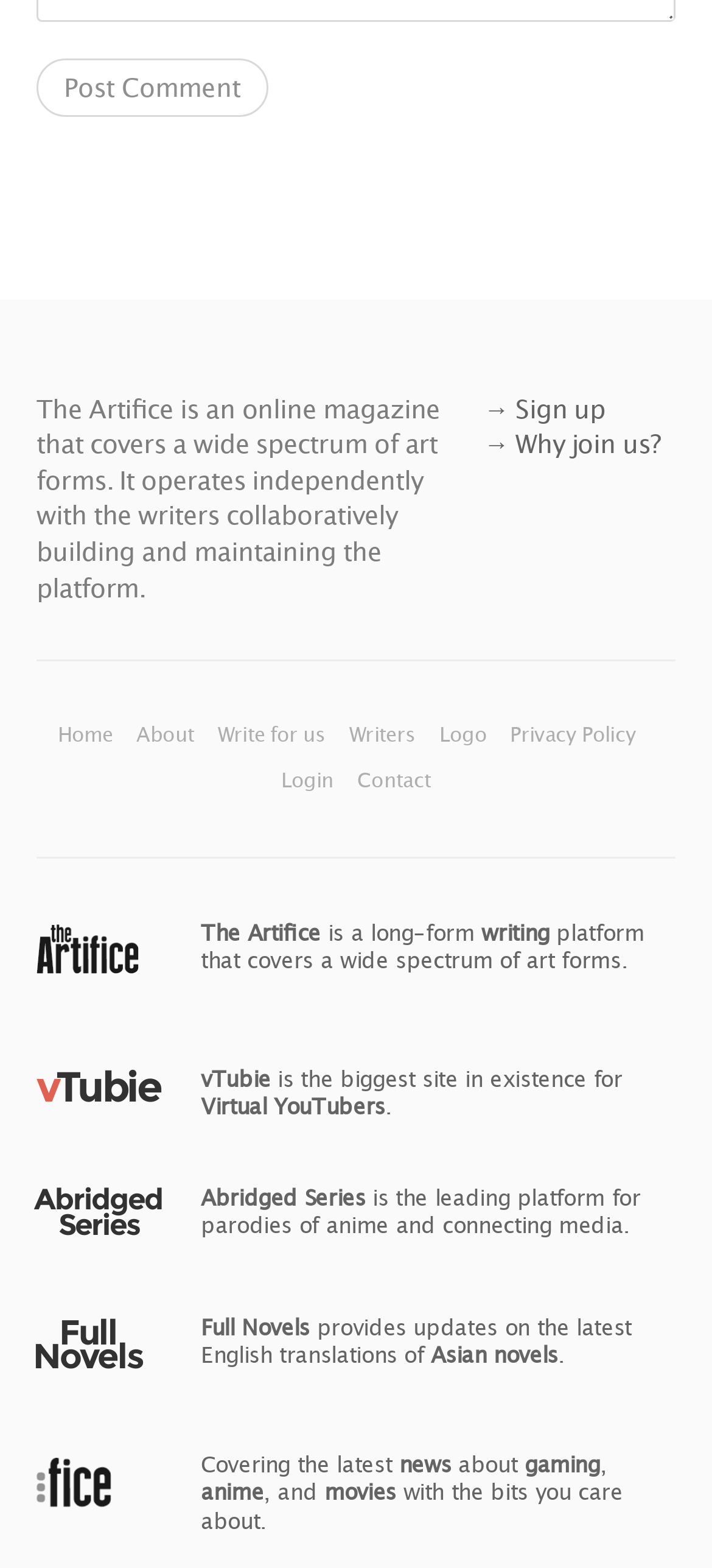Pinpoint the bounding box coordinates of the area that must be clicked to complete this instruction: "Sign up for the website".

[0.679, 0.25, 0.851, 0.27]